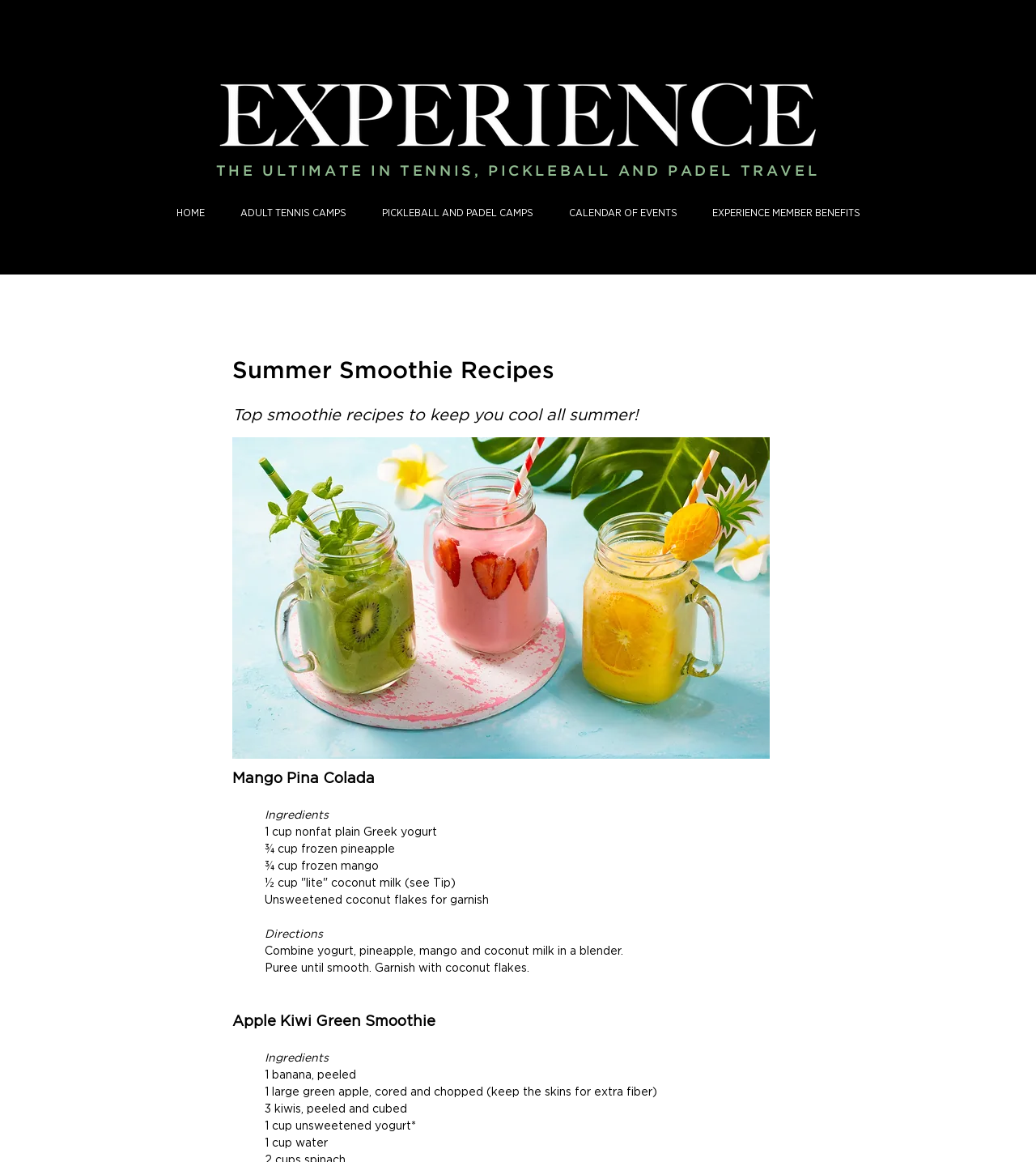Provide the bounding box coordinates of the UI element that matches the description: "HOME".

[0.153, 0.167, 0.215, 0.201]